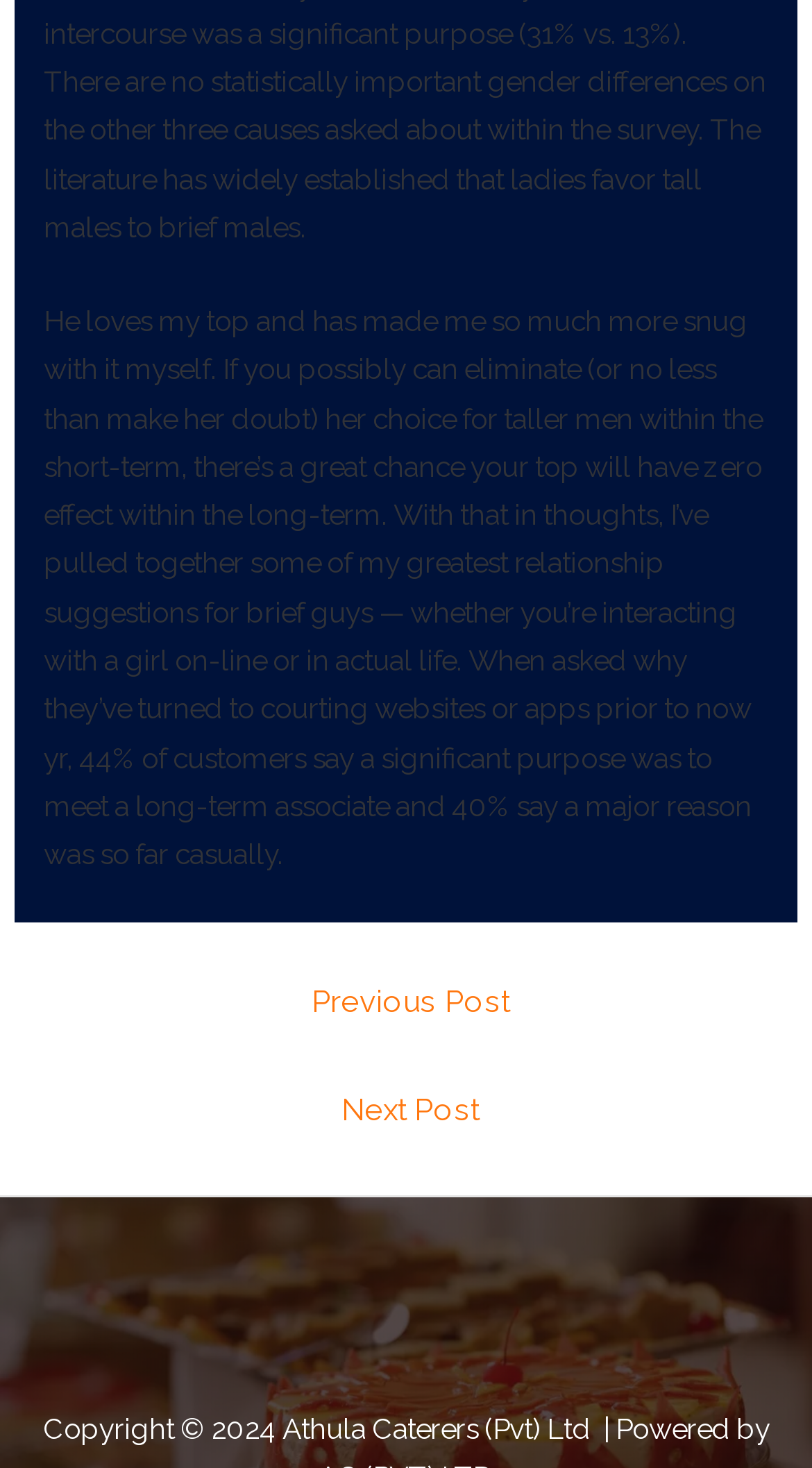Please predict the bounding box coordinates (top-left x, top-left y, bottom-right x, bottom-right y) for the UI element in the screenshot that fits the description: ← Previous Post

[0.024, 0.66, 0.986, 0.708]